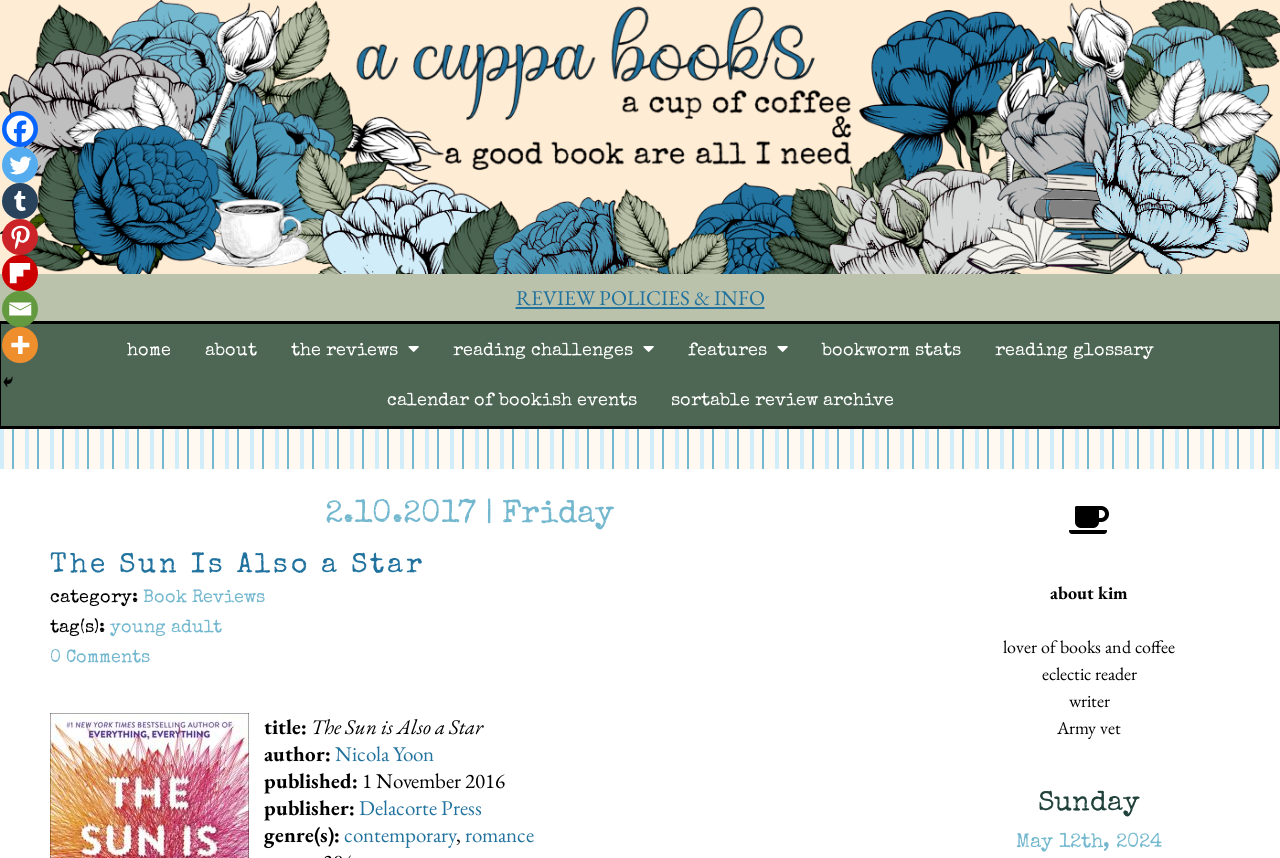Find the bounding box coordinates of the element to click in order to complete this instruction: "Click on the 'home' link". The bounding box coordinates must be four float numbers between 0 and 1, denoted as [left, top, right, bottom].

[0.087, 0.38, 0.145, 0.439]